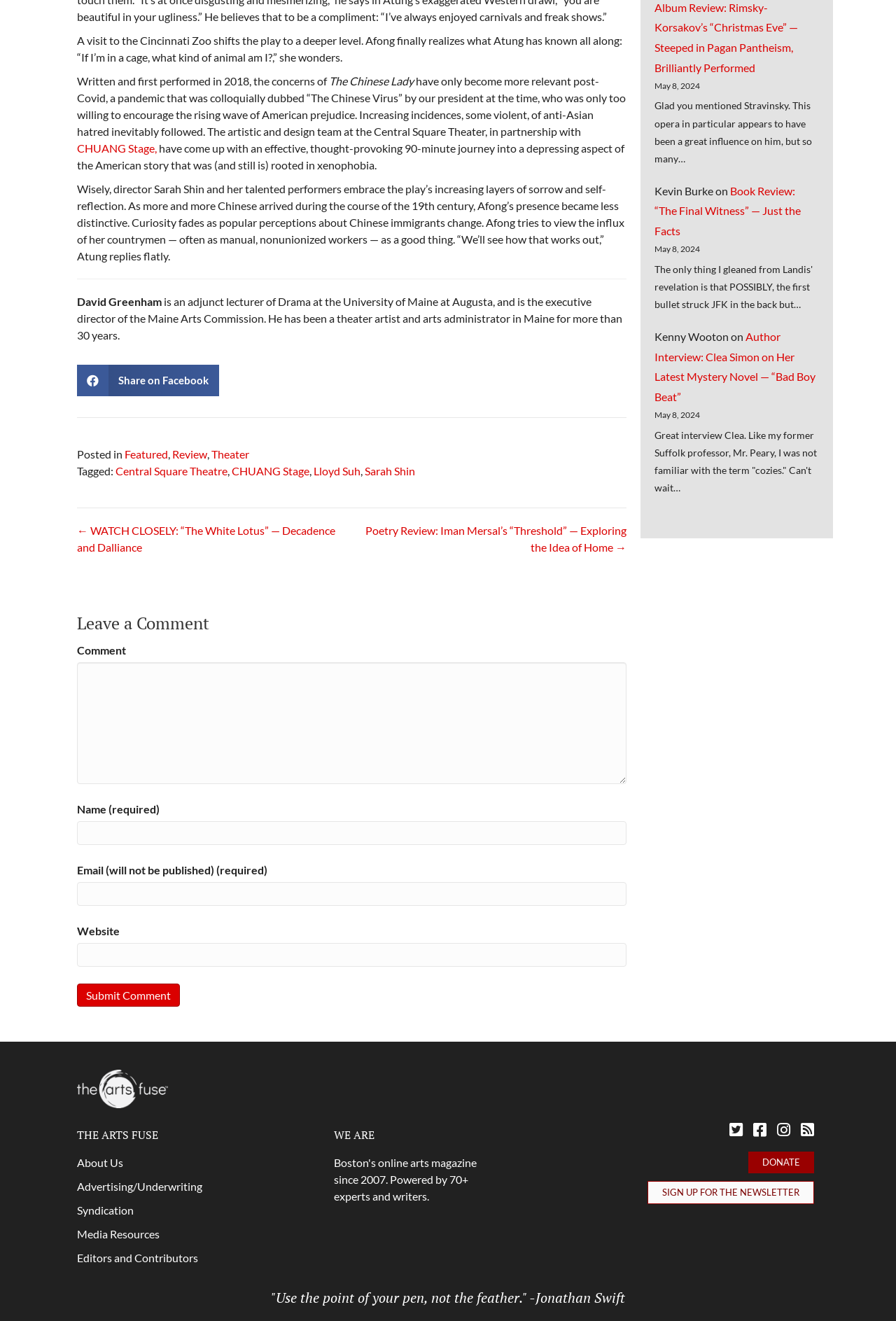Show me the bounding box coordinates of the clickable region to achieve the task as per the instruction: "Click the 'Share on Facebook' link".

[0.086, 0.276, 0.244, 0.3]